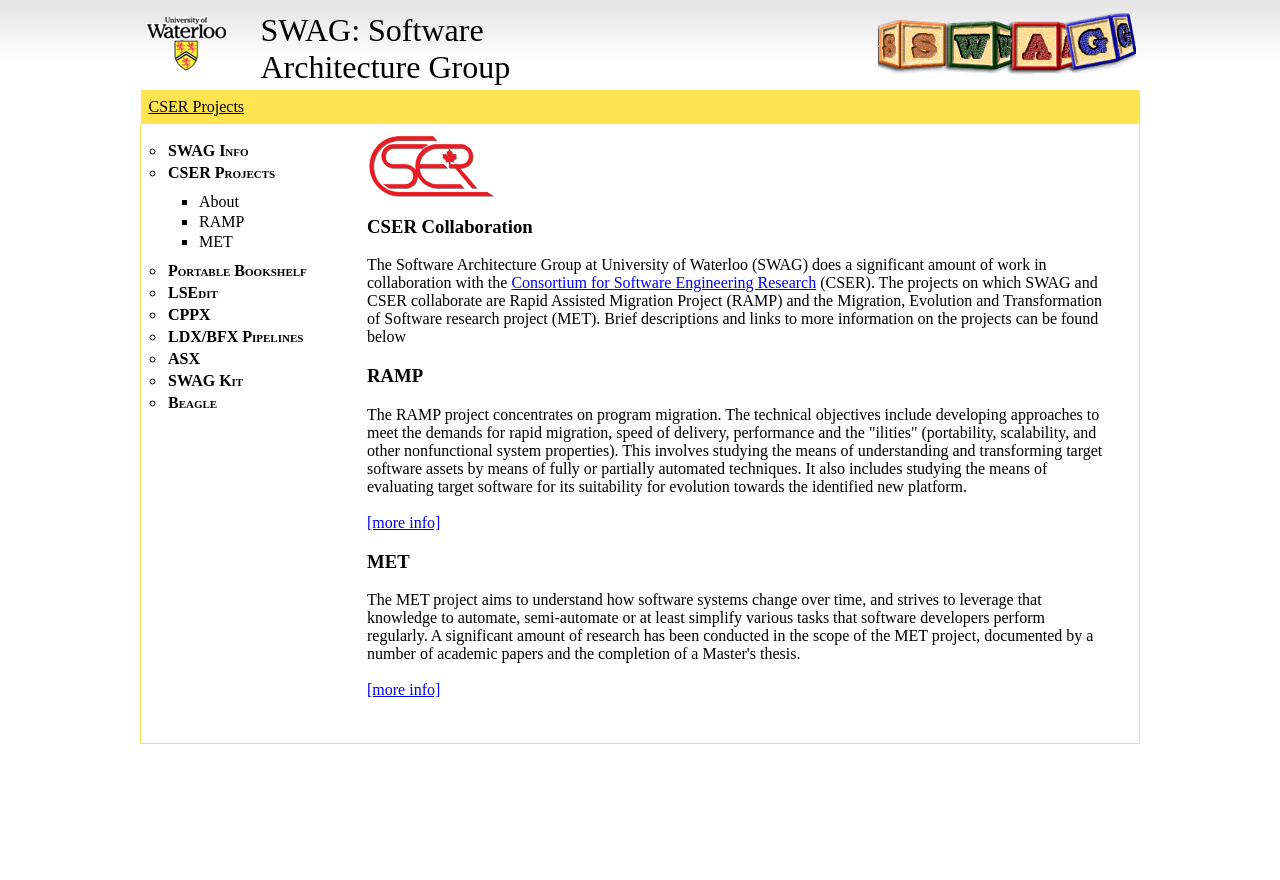Give a short answer to this question using one word or a phrase:
What is the name of the consortium that SWAG collaborates with?

Consortium for Software Engineering Research